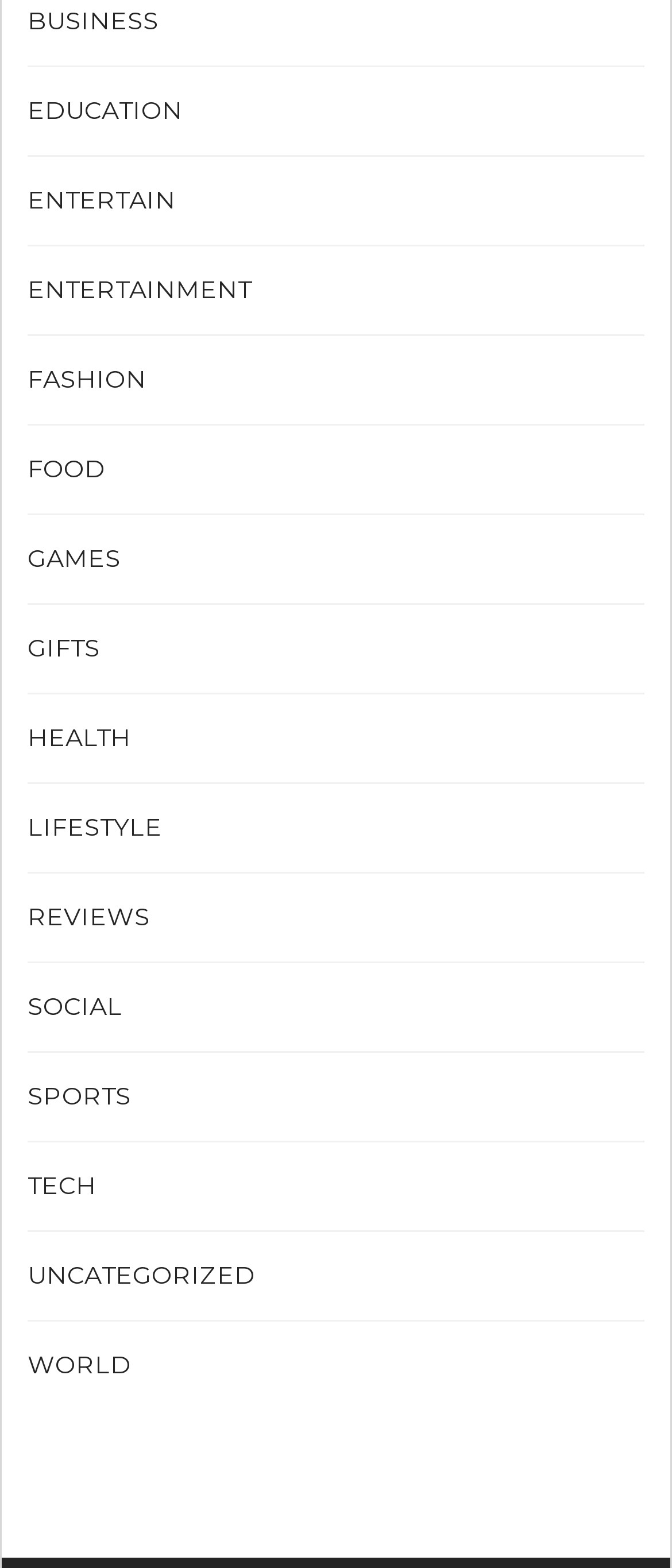Using the information in the image, give a detailed answer to the following question: What is the last category listed on this webpage?

I looked at the list of links on the webpage and found that the last category listed is WORLD, which is located at the bottom of the list.